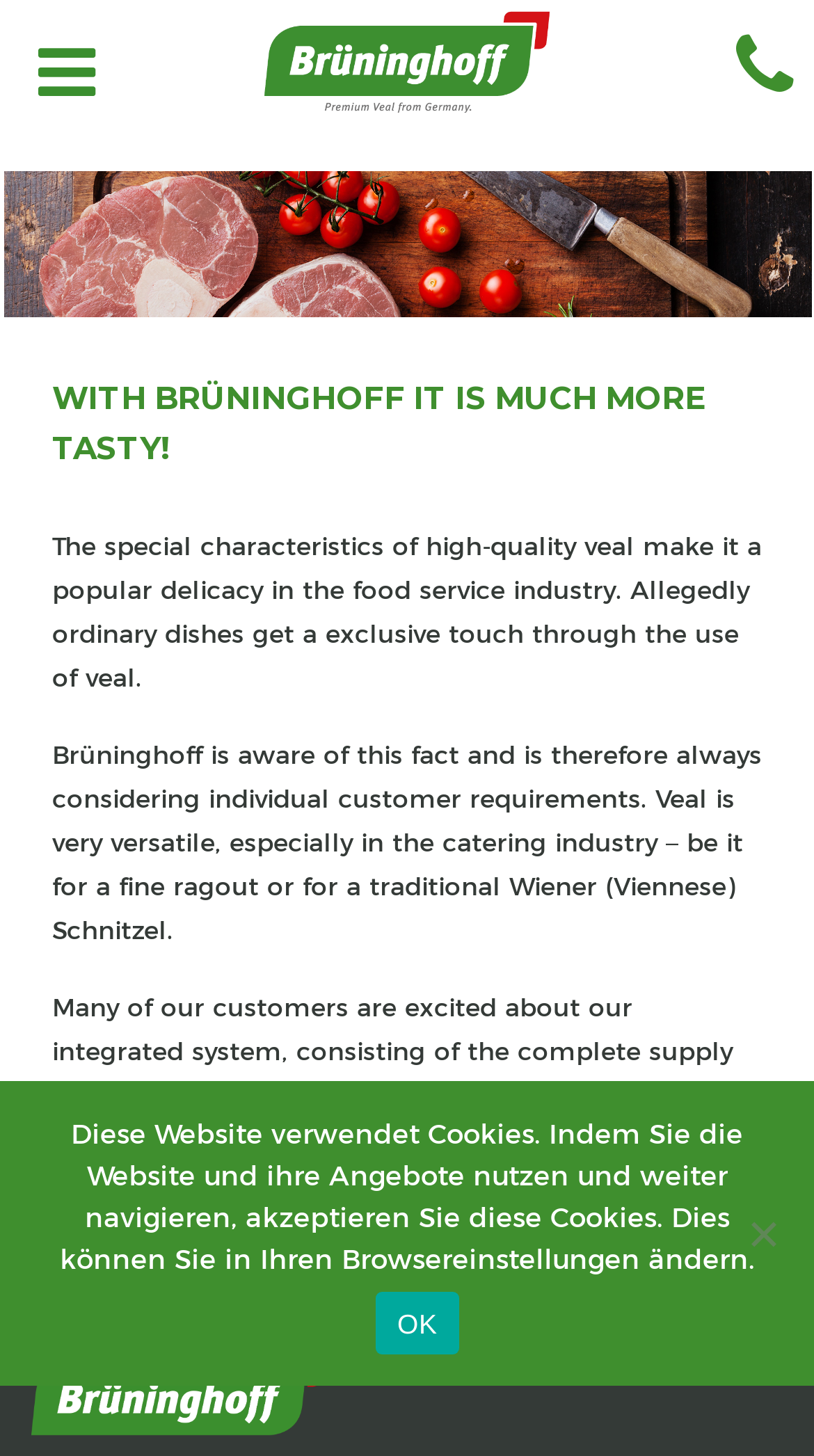What is the company name?
Using the visual information, answer the question in a single word or phrase.

Brüninghoff